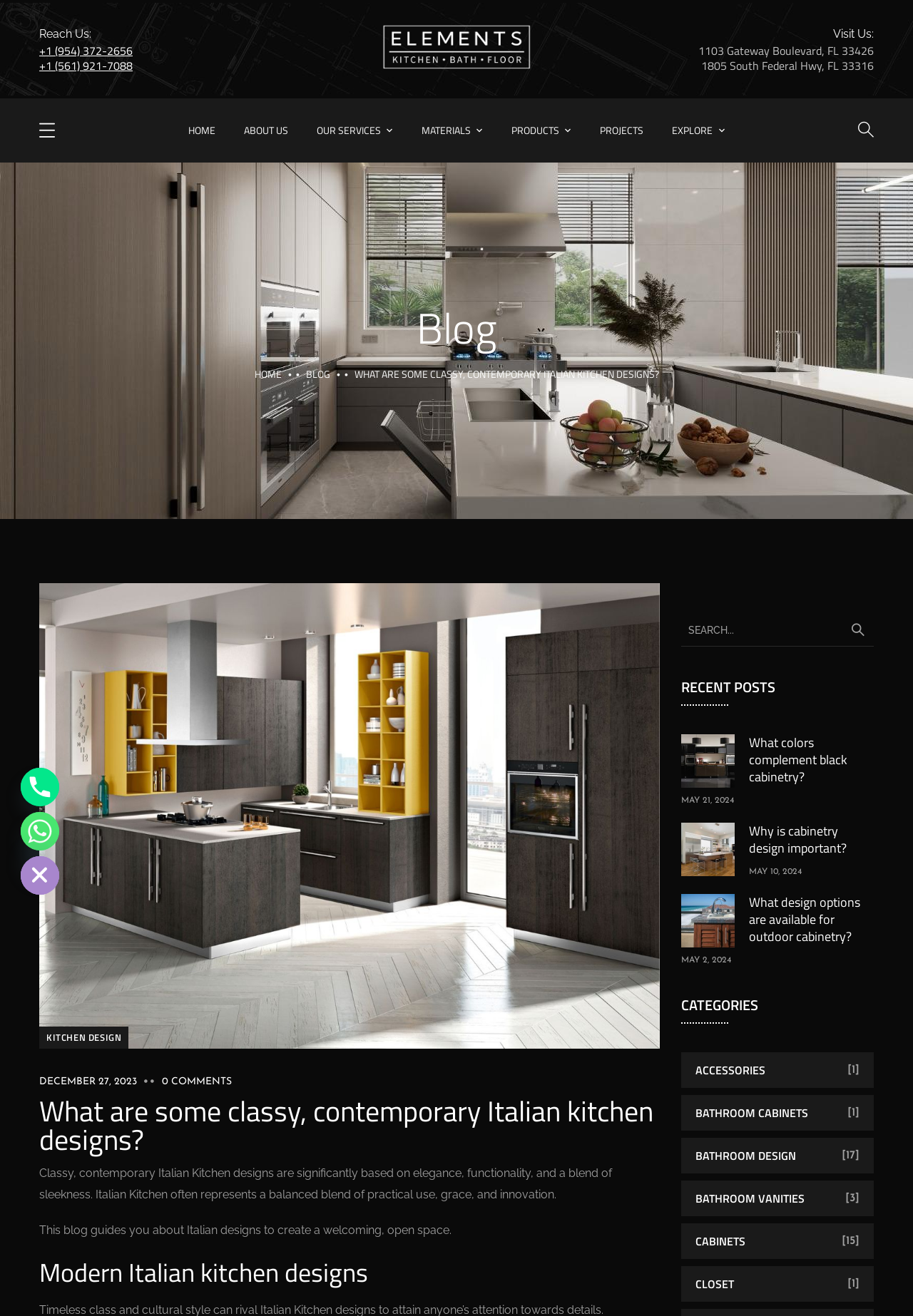How many recent posts are listed on the webpage?
Please provide a detailed and thorough answer to the question.

The recent posts are listed in the right sidebar of the webpage, under the 'RECENT POSTS' heading. There are three posts listed, each with a title, image, and date.